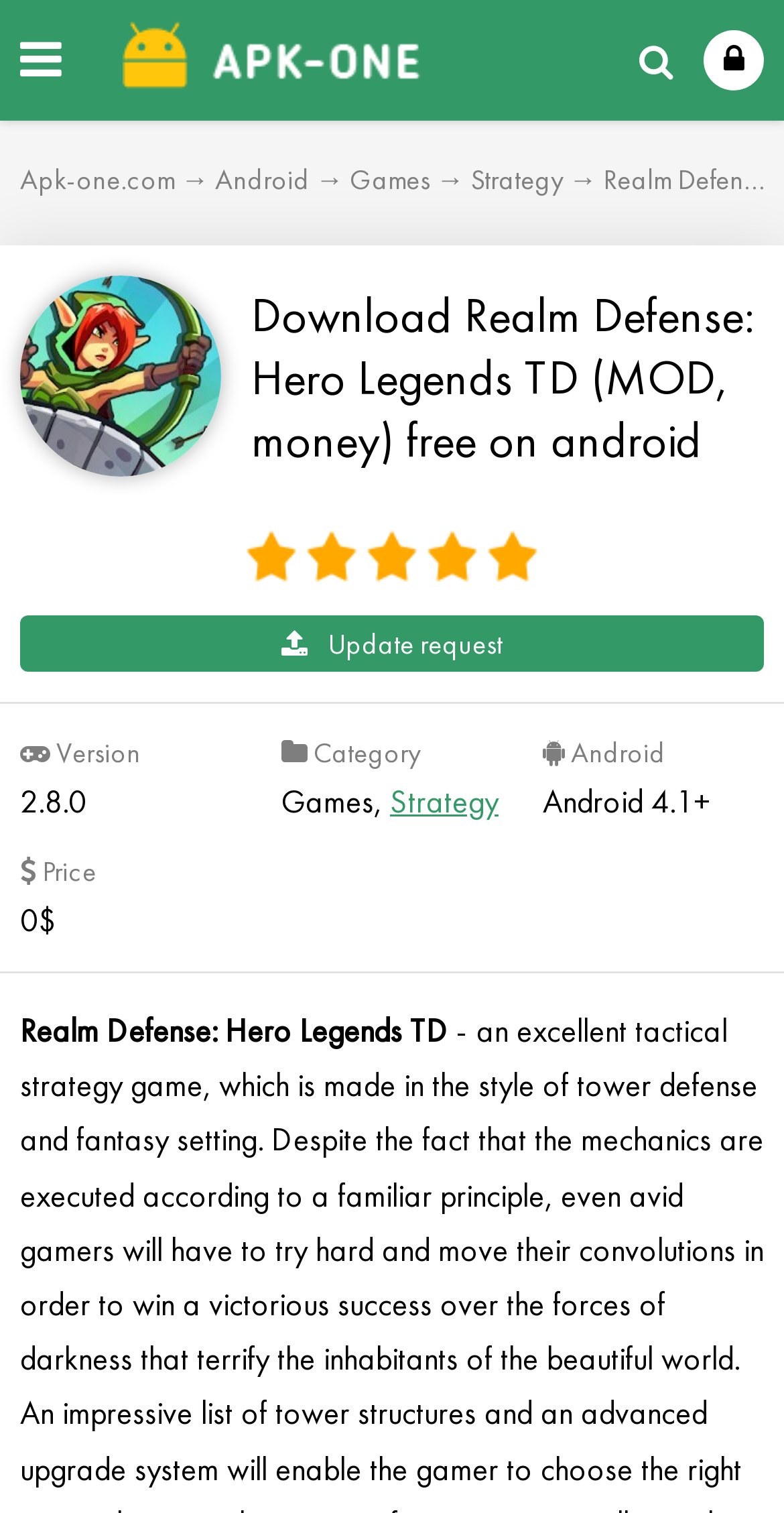Locate the bounding box coordinates of the area where you should click to accomplish the instruction: "Select the 1st version".

[0.308, 0.348, 0.385, 0.388]